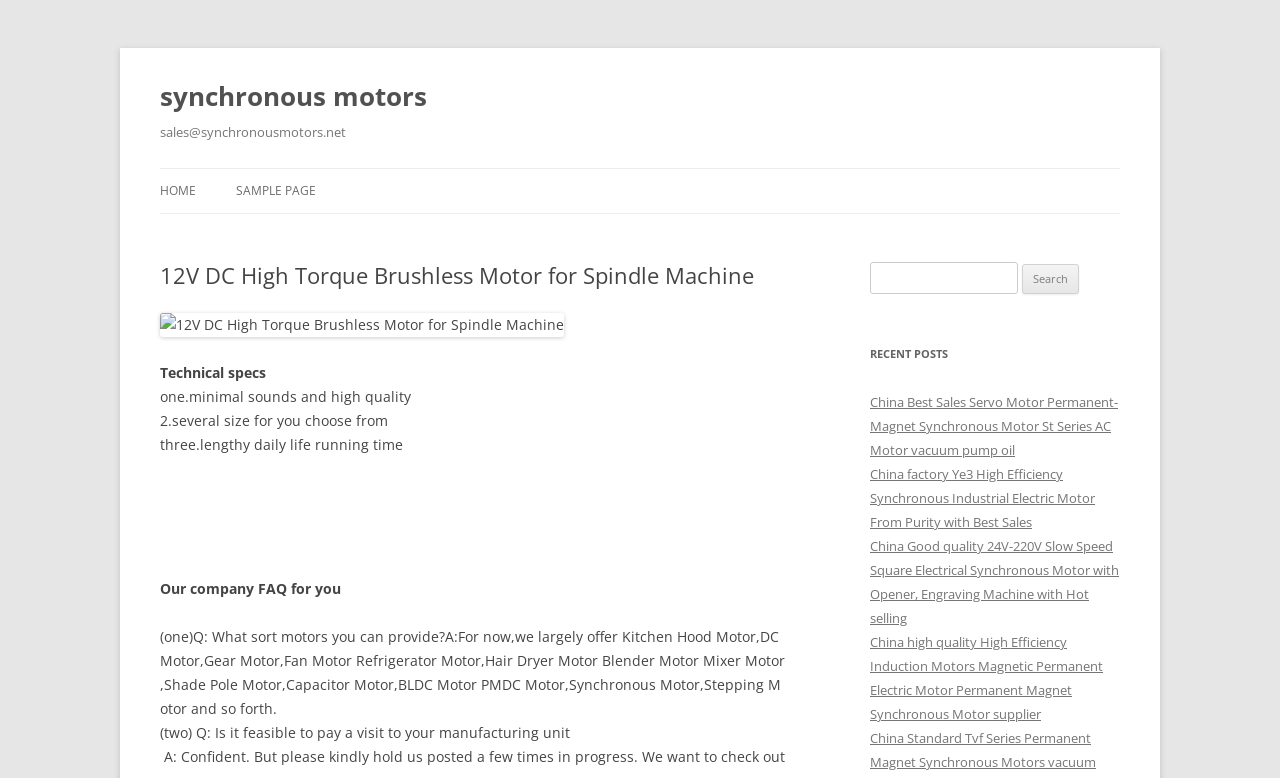Please locate the bounding box coordinates for the element that should be clicked to achieve the following instruction: "View recent posts". Ensure the coordinates are given as four float numbers between 0 and 1, i.e., [left, top, right, bottom].

[0.68, 0.44, 0.875, 0.471]